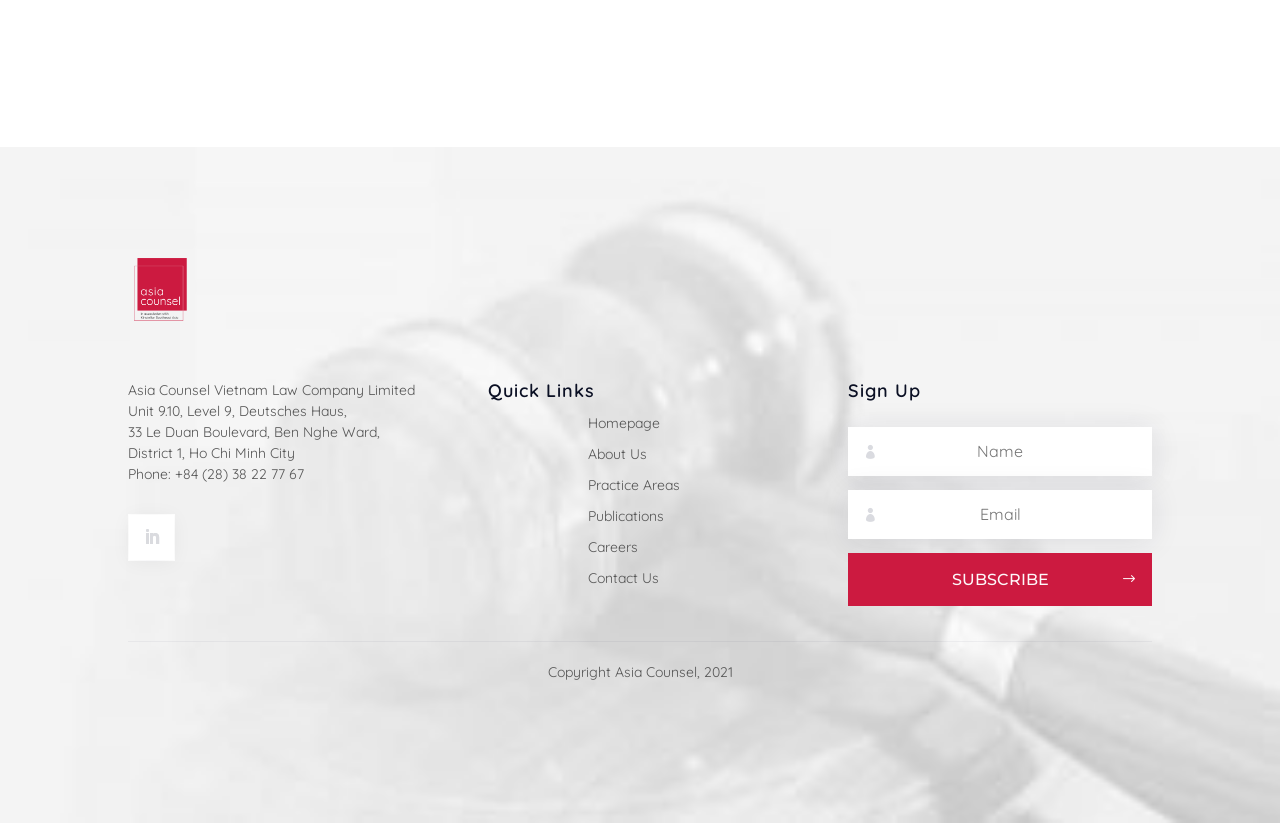Point out the bounding box coordinates of the section to click in order to follow this instruction: "Click Contact Us".

[0.459, 0.691, 0.515, 0.713]